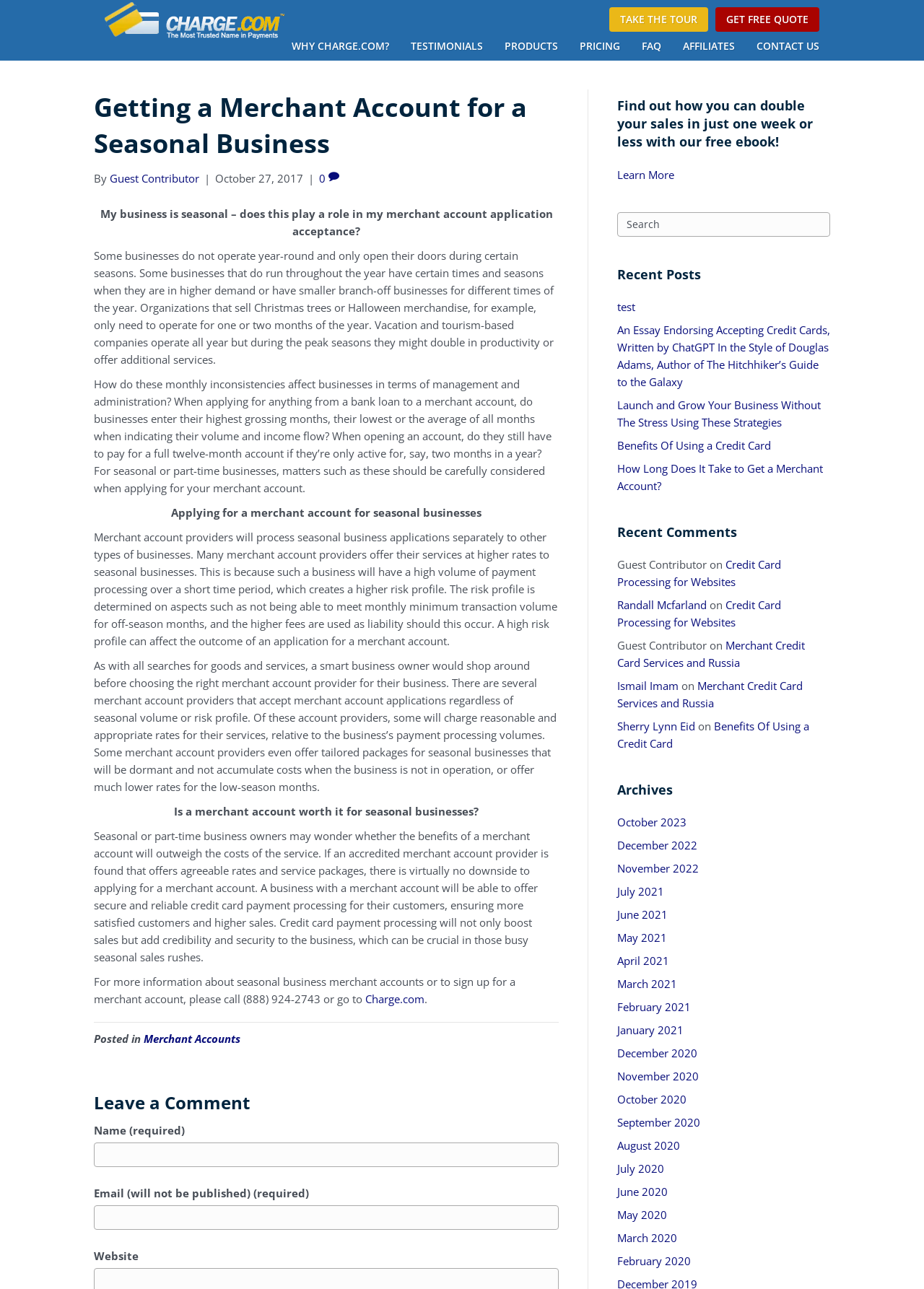Present a detailed account of what is displayed on the webpage.

This webpage is about getting a merchant account for a seasonal business. At the top, there is a logo and a navigation menu with links to "TAKE THE TOUR", "GET FREE QUOTE", "WHY CHARGE.COM?", "TESTIMONIALS", "PRODUCTS", "PRICING", "FAQ", "AFFILIATES", and "CONTACT US". 

Below the navigation menu, there is an article titled "Getting a Merchant Account for a Seasonal Business" with a subheading "By Guest Contributor | October 27, 2017". The article discusses how seasonal businesses can benefit from getting a merchant account, and how to apply for one. It explains that merchant account providers process seasonal business applications separately and may offer higher rates due to the higher risk profile. However, some providers offer tailored packages for seasonal businesses that can help reduce costs during off-peak months.

The article also mentions the benefits of having a merchant account, such as offering secure and reliable credit card payment processing, boosting sales, and adding credibility and security to the business.

On the right side of the page, there are three sections: "Find out how you can double your sales in just one week or less with our free ebook!", a search bar, and a section titled "Recent Posts" with links to several articles. Below that, there is a section titled "Recent Comments" with comments from various users, and an "Archives" section with links to articles from different months.

At the bottom of the page, there is a comment section where users can leave their comments, and a call-to-action to sign up for a merchant account or call for more information.